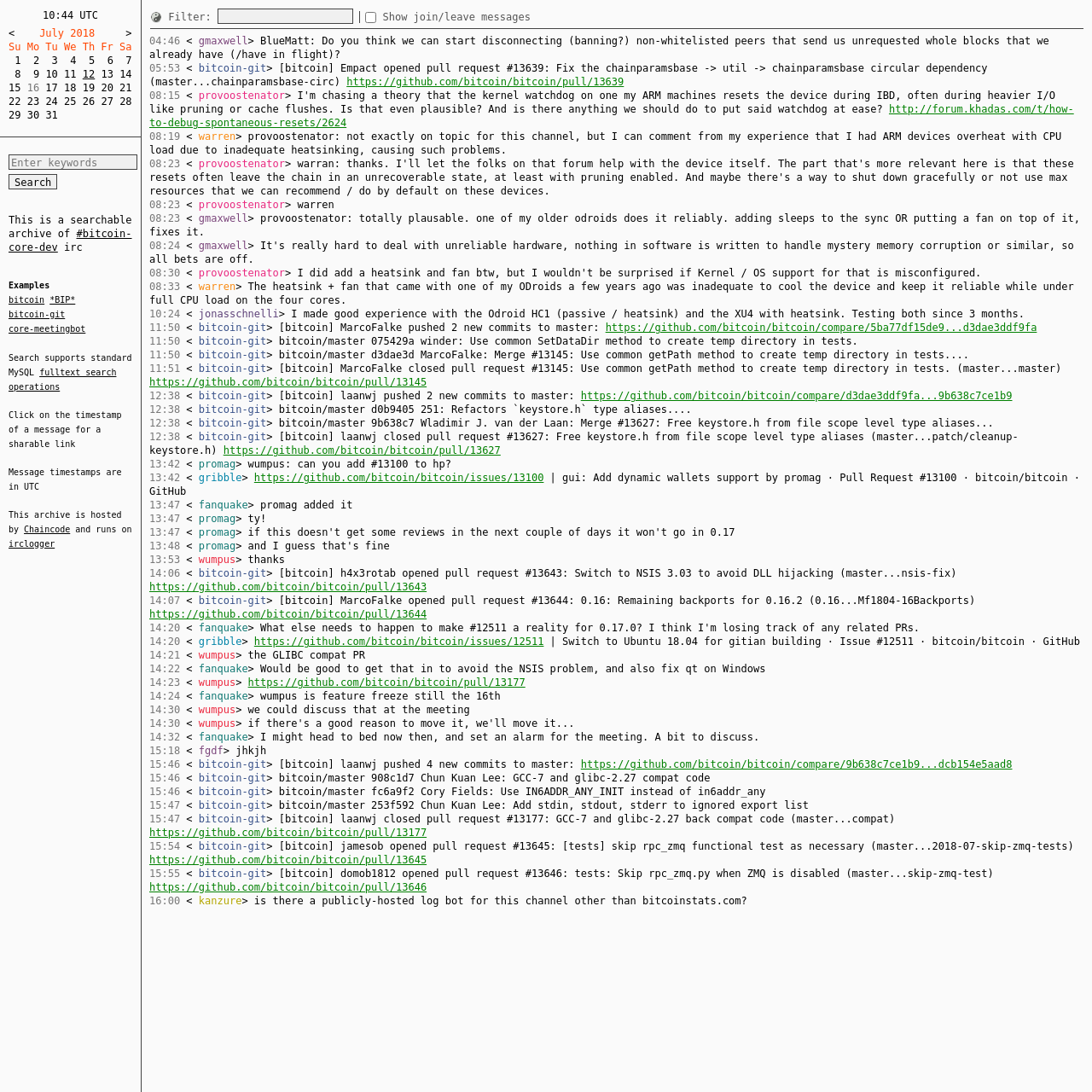Identify the bounding box coordinates of the clickable region necessary to fulfill the following instruction: "Filter by specific text". The bounding box coordinates should be four float numbers between 0 and 1, i.e., [left, top, right, bottom].

[0.199, 0.008, 0.323, 0.022]